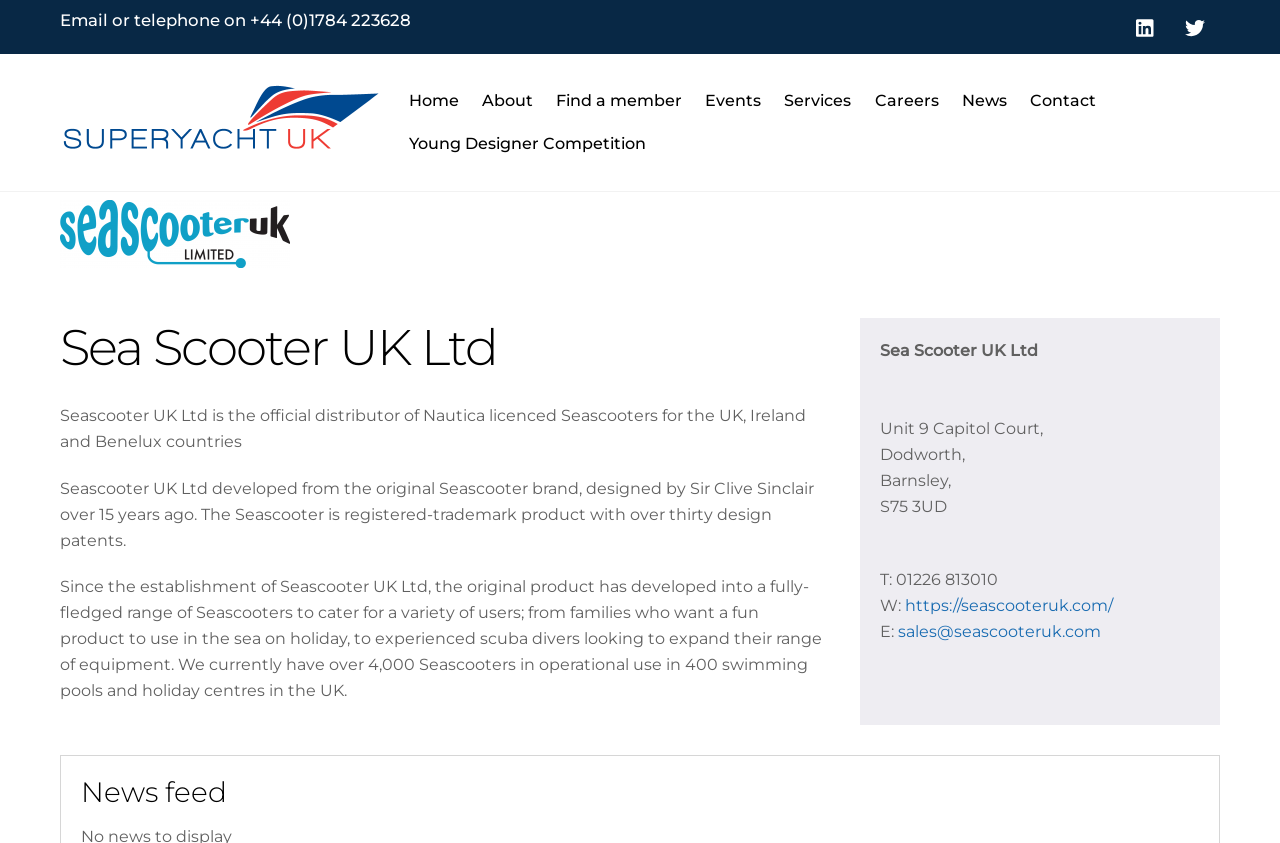How many design patents does Seascooter have?
Provide a detailed answer to the question, using the image to inform your response.

I found the number of design patents by reading the static text element on the webpage, which says 'The Seascooter is registered-trademark product with over thirty design patents.' This suggests that Seascooter has a significant number of design patents.